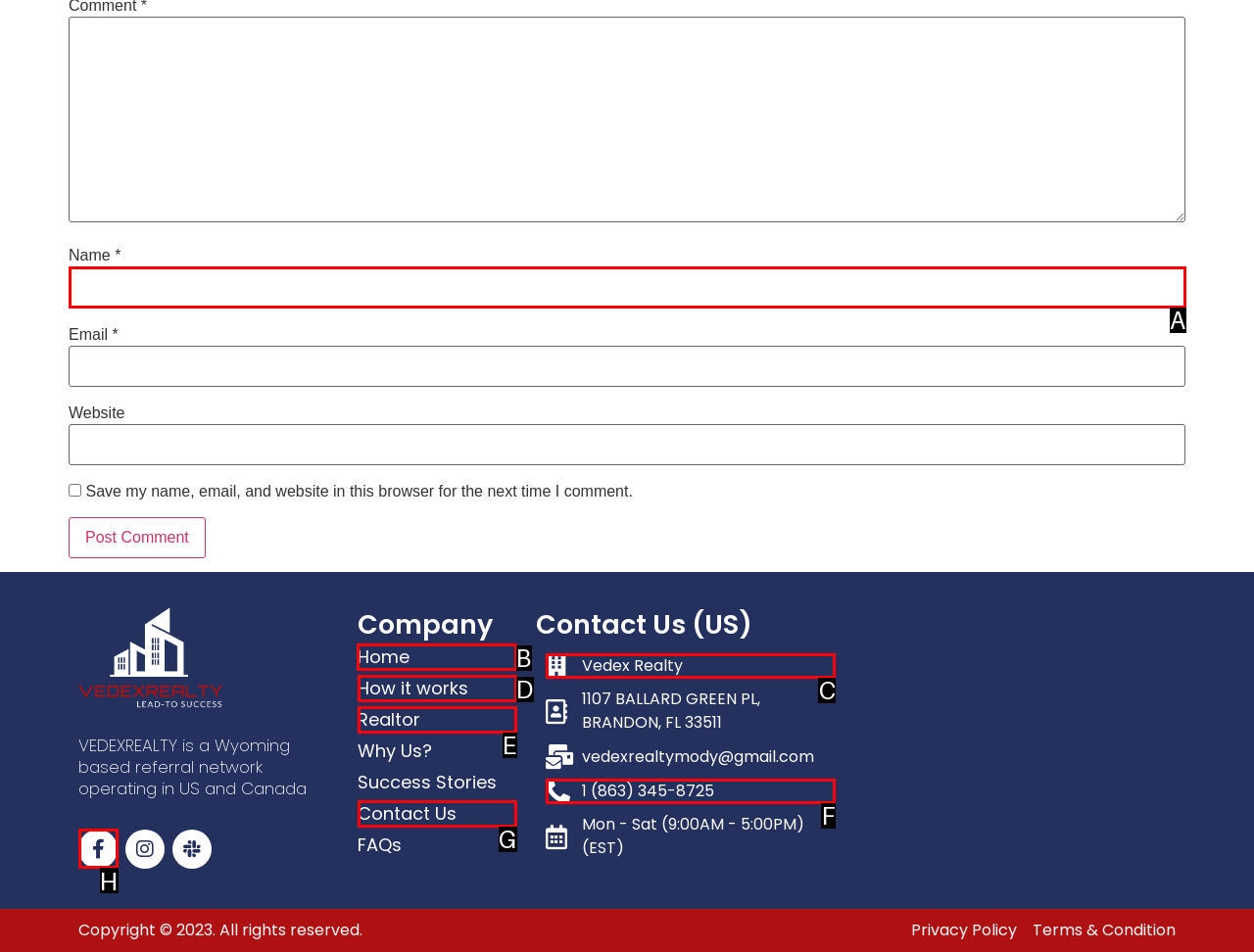Select the right option to accomplish this task: Go to the Home page. Reply with the letter corresponding to the correct UI element.

B